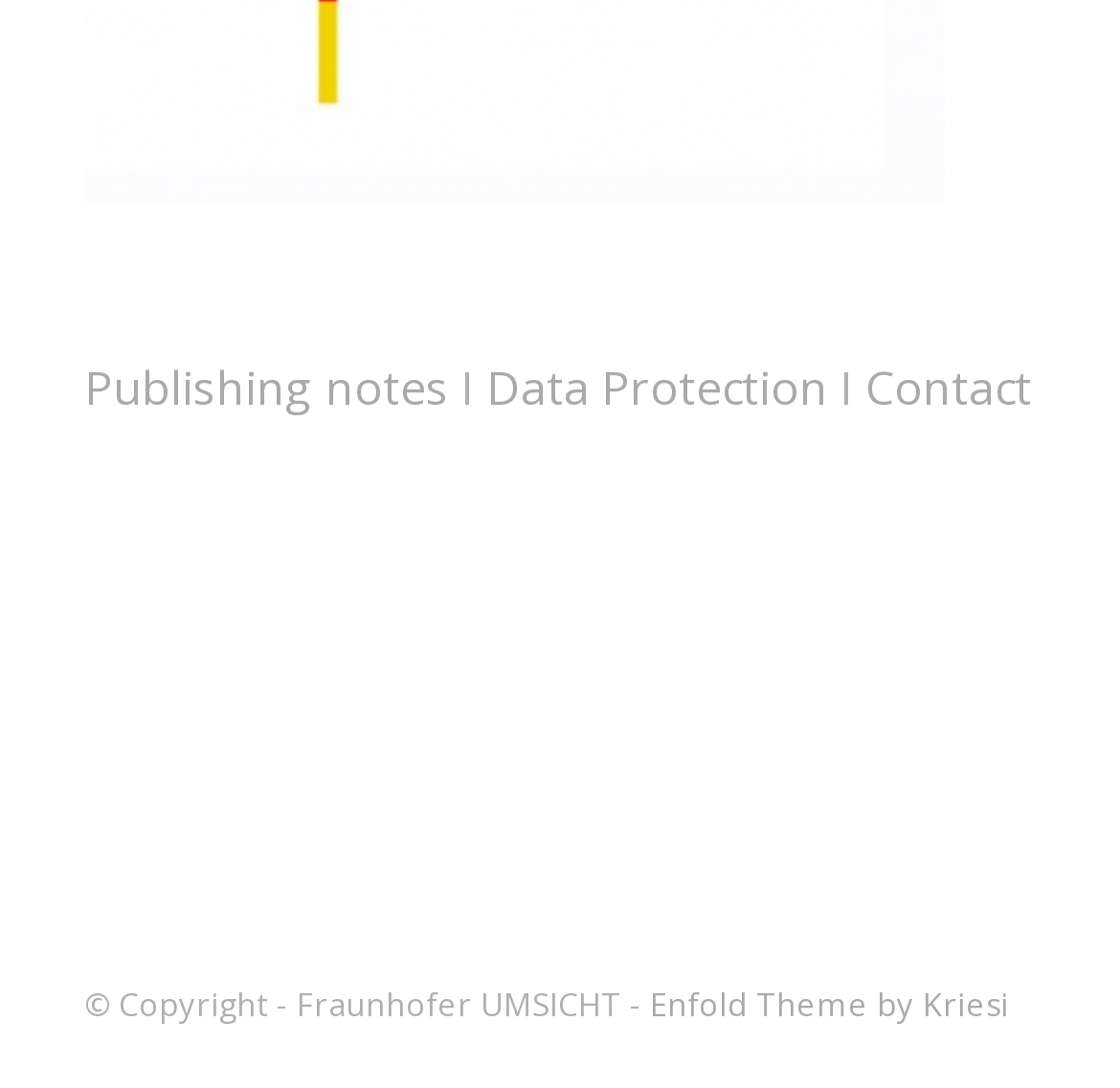What is the position of the 'Contact' link?
Answer briefly with a single word or phrase based on the image.

Rightmost